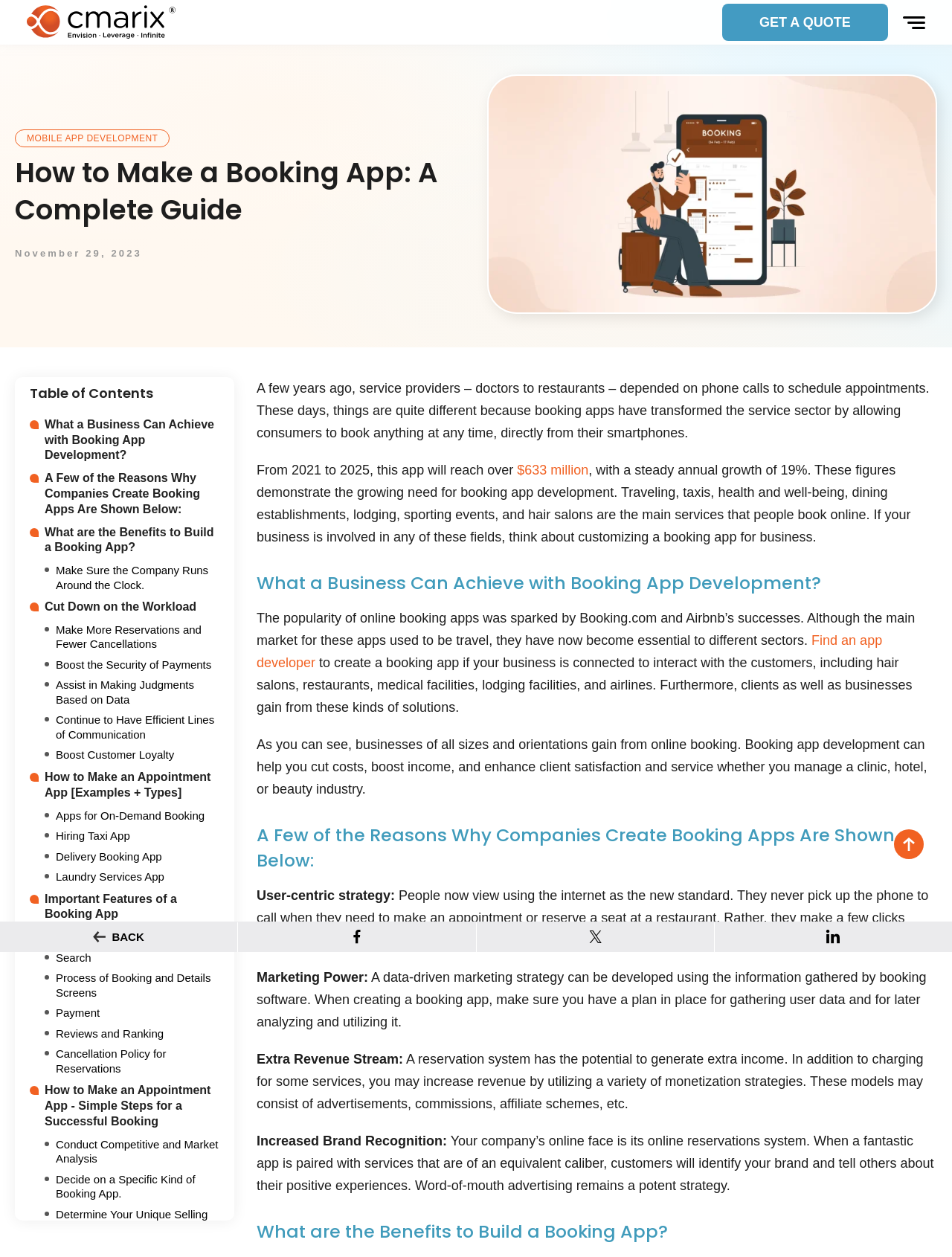What is the purpose of the 'GET A QUOTE' button?
Using the information from the image, provide a comprehensive answer to the question.

I inferred the purpose of the button by its text 'GET A QUOTE', which suggests that clicking on it will allow the user to obtain a quote for a service or product.